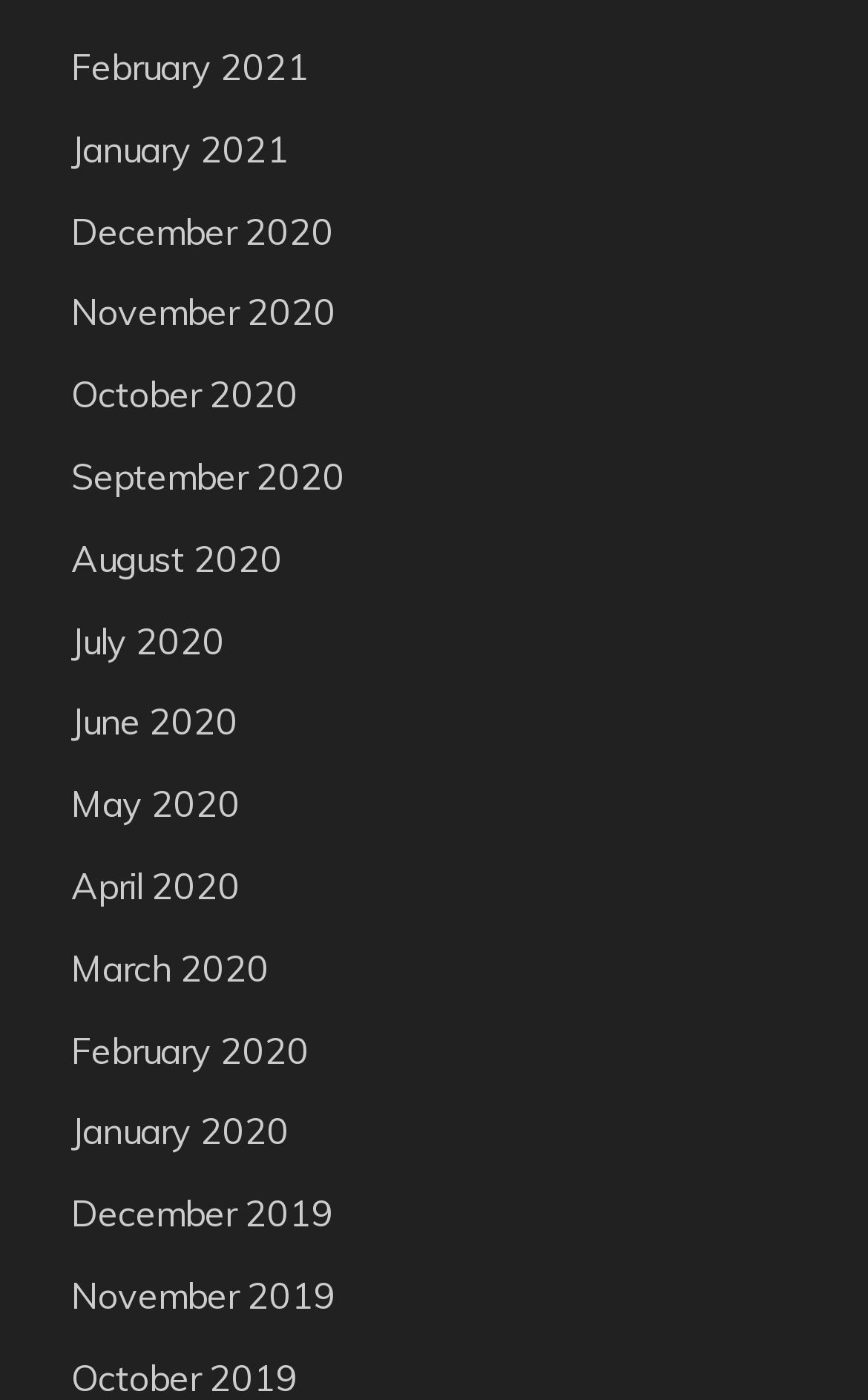Determine the bounding box coordinates for the area that needs to be clicked to fulfill this task: "view February 2021". The coordinates must be given as four float numbers between 0 and 1, i.e., [left, top, right, bottom].

[0.082, 0.032, 0.356, 0.064]